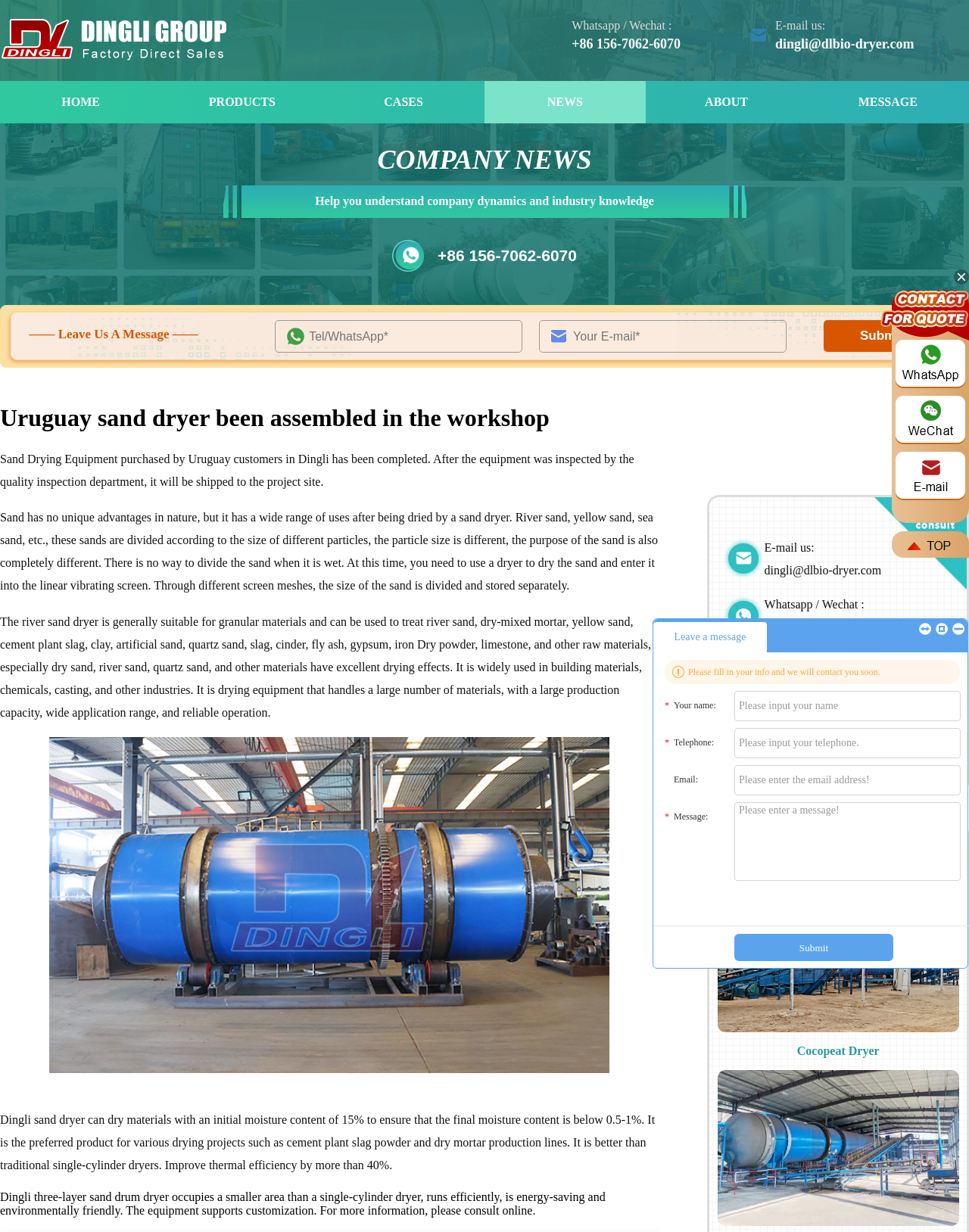Please reply to the following question with a single word or a short phrase:
How many hot products are listed on the page?

1